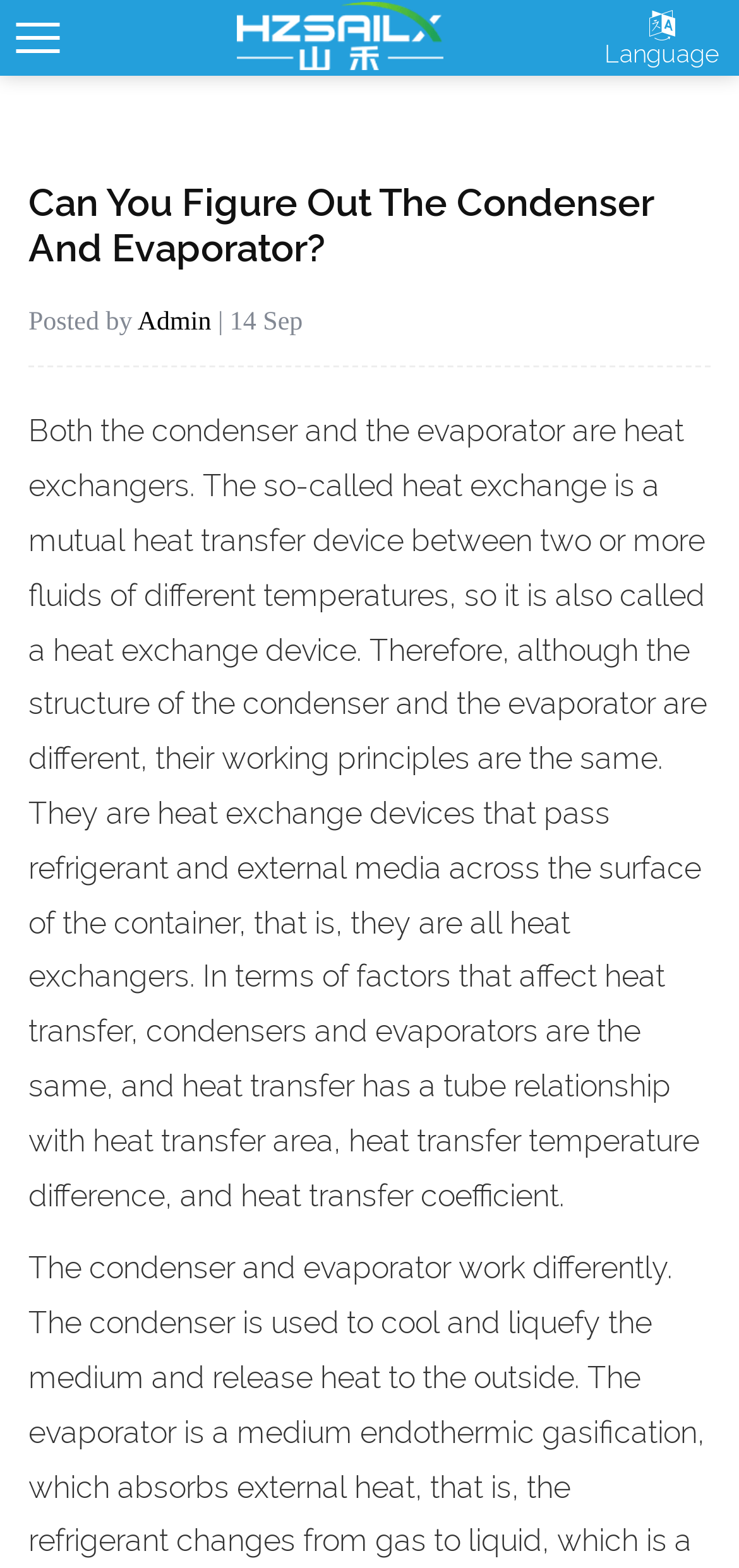Given the element description, predict the bounding box coordinates in the format (top-left x, top-left y, bottom-right x, bottom-right y). Make sure all values are between 0 and 1. Here is the element description: condenser

[0.205, 0.267, 0.403, 0.285]